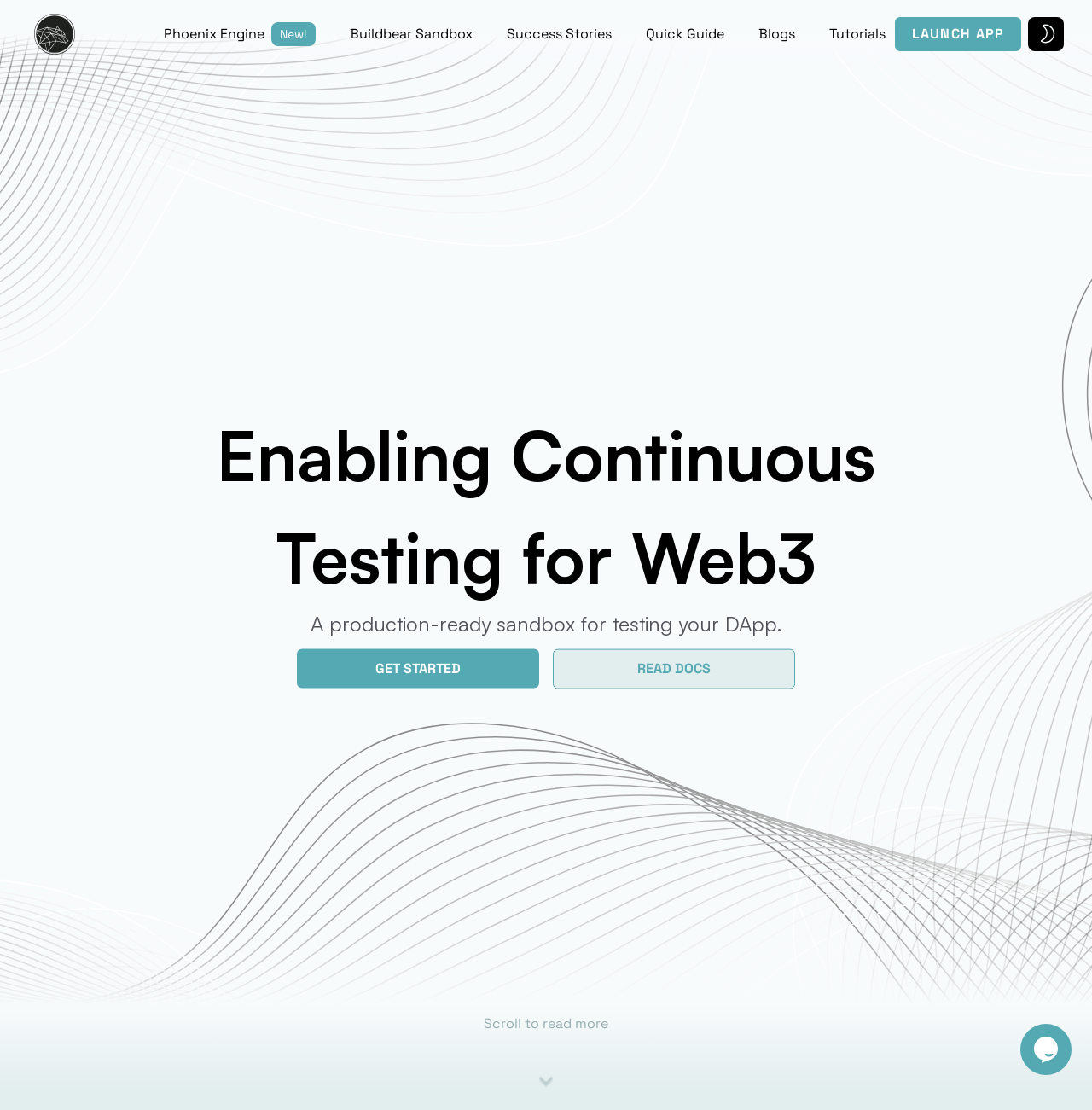For the following element description, predict the bounding box coordinates in the format (top-left x, top-left y, bottom-right x, bottom-right y). All values should be floating point numbers between 0 and 1. Description: Buildbear Sandbox

[0.32, 0.022, 0.433, 0.04]